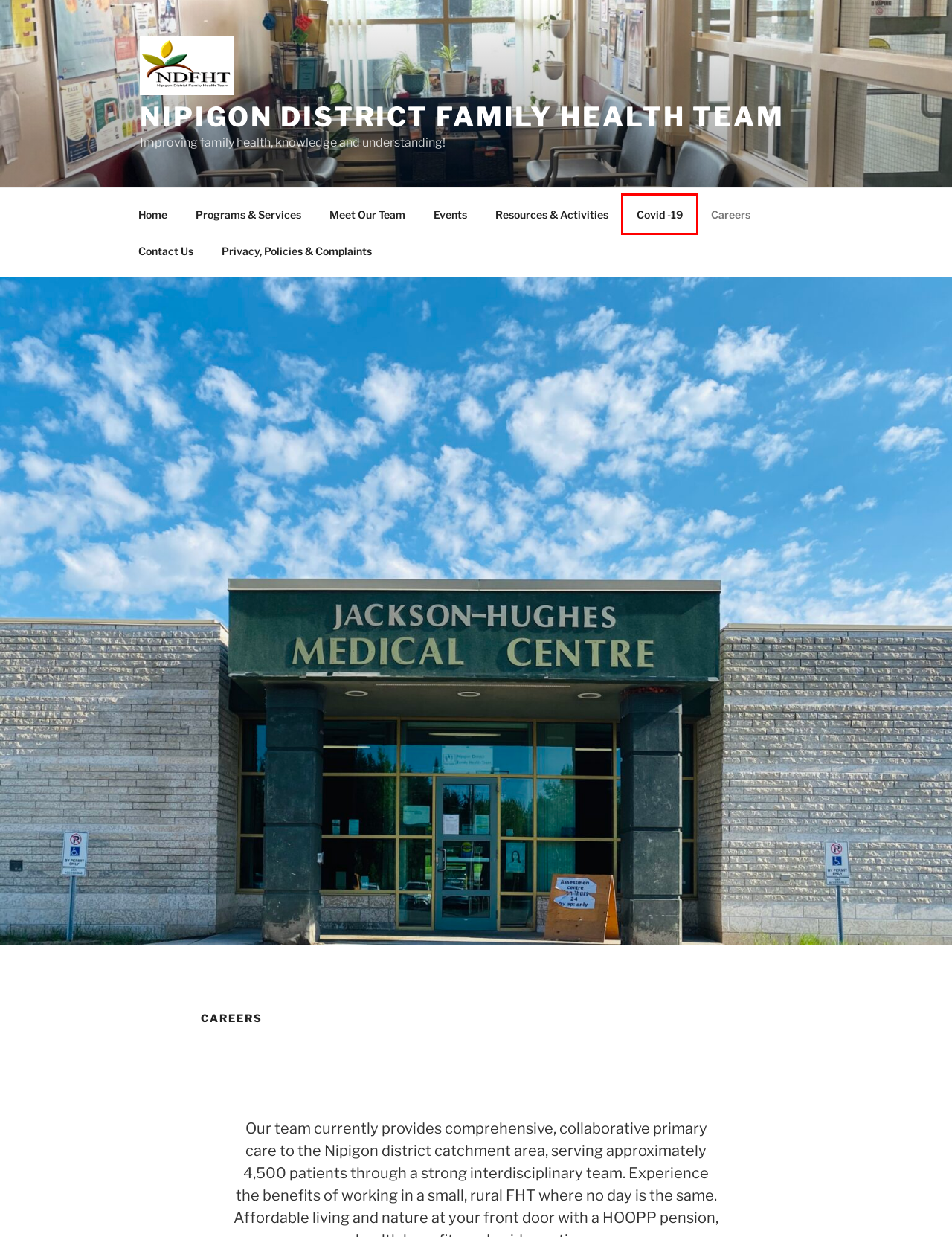You have a screenshot of a webpage with a red rectangle bounding box around an element. Identify the best matching webpage description for the new page that appears after clicking the element in the bounding box. The descriptions are:
A. Contact Us - NIPIGON DISTRICT FAMILY HEALTH TEAM
B. Nipigon District Family Health Team | Programs & Services
C. Nipigon District Family Health Team | Active Living Program
D. Privacy, Policies & Complaints - NIPIGON DISTRICT FAMILY HEALTH TEAM
E. Events from June 16 – July 1 – NIPIGON DISTRICT FAMILY HEALTH TEAM
F. Nipigon District Family Health Team | Seasonal Wellness Program
G. Nipigon District Family Health Team | Diabetes Education Programs
H. Covid -19 - NIPIGON DISTRICT FAMILY HEALTH TEAM

H